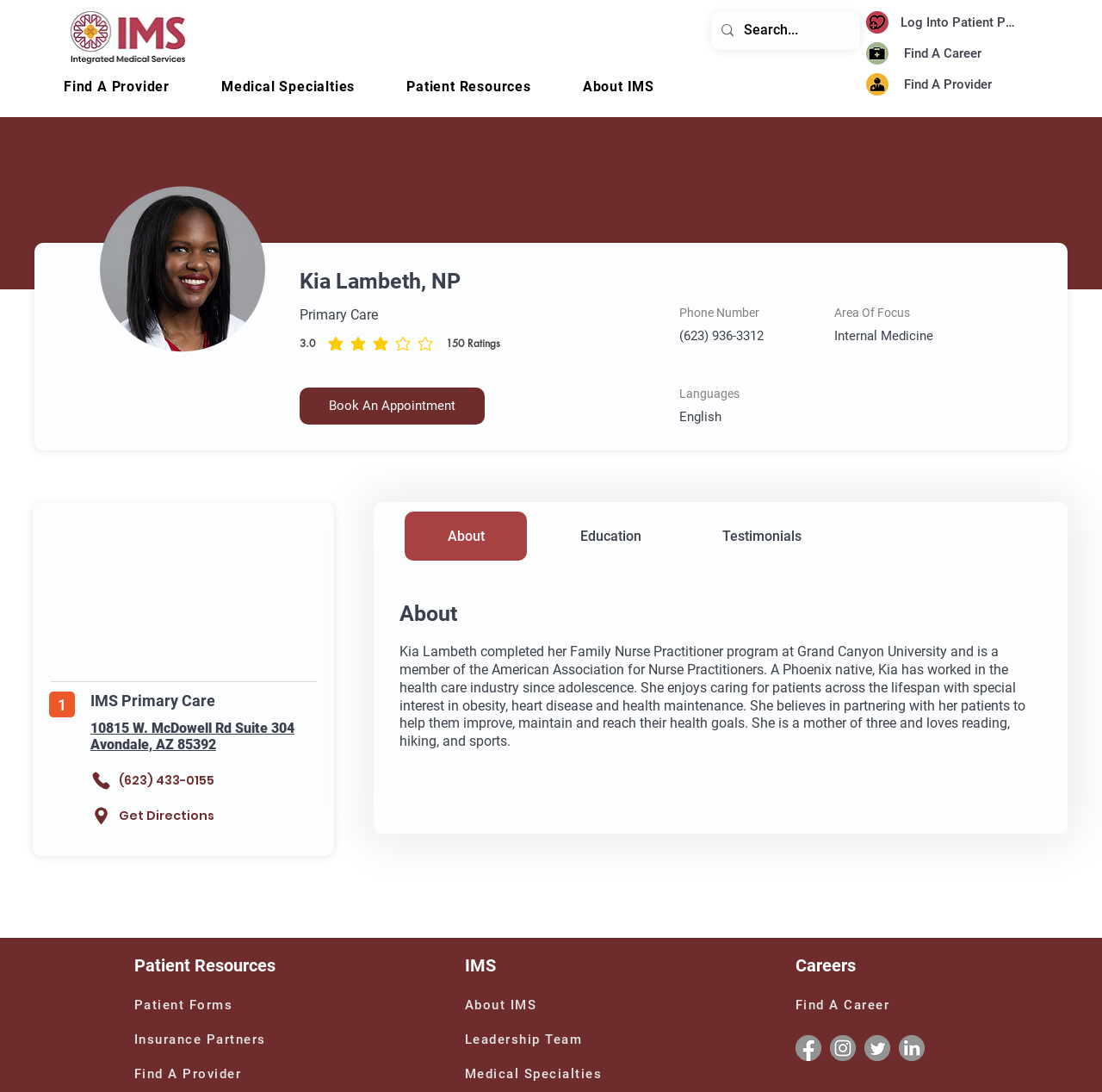Based on the provided description, "aria-label="Twitter"", find the bounding box of the corresponding UI element in the screenshot.

[0.784, 0.948, 0.808, 0.972]